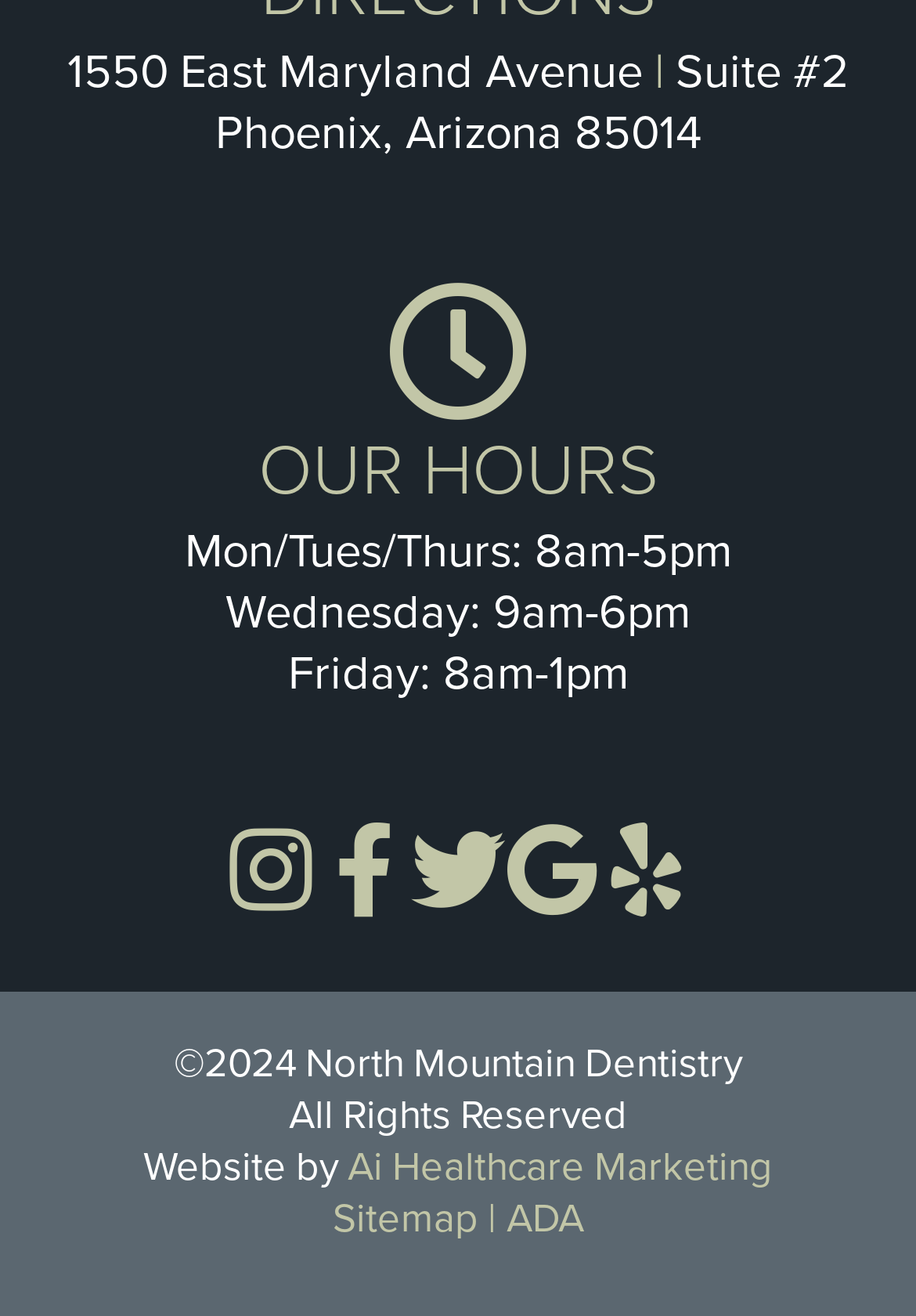What is the copyright year of the website?
Use the information from the screenshot to give a comprehensive response to the question.

The copyright year is specified at the bottom of the webpage, where it says '©2024 North Mountain Dentistry'.